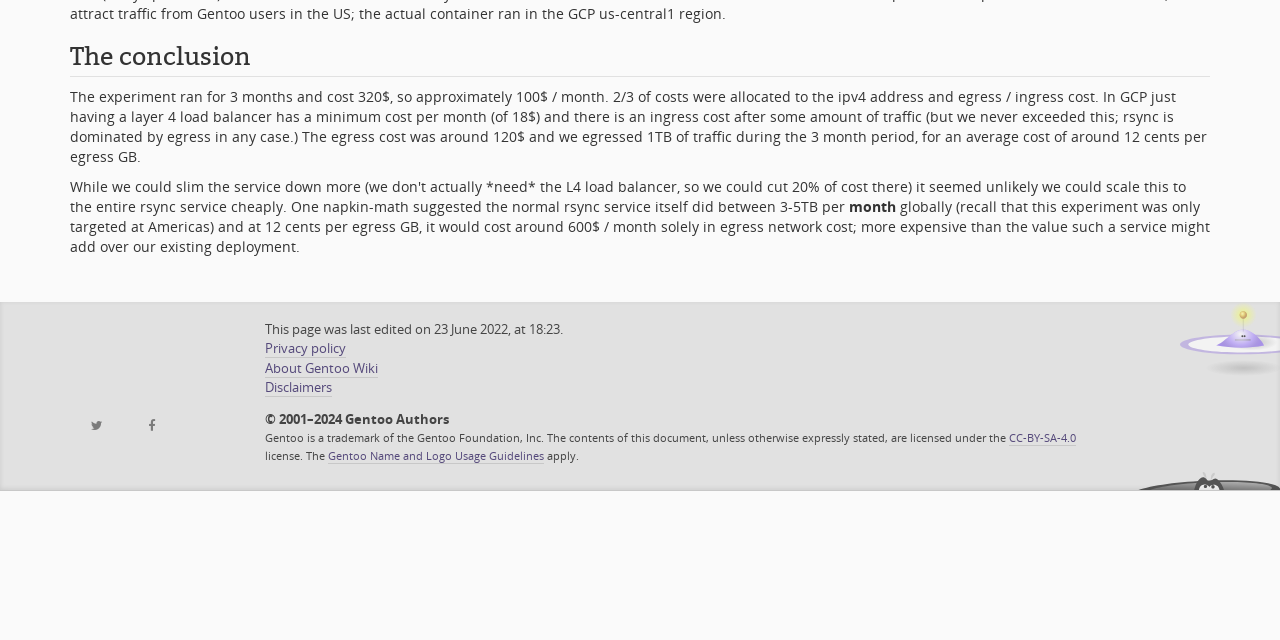Using the webpage screenshot and the element description Privacy policy, determine the bounding box coordinates. Specify the coordinates in the format (top-left x, top-left y, bottom-right x, bottom-right y) with values ranging from 0 to 1.

[0.207, 0.532, 0.27, 0.56]